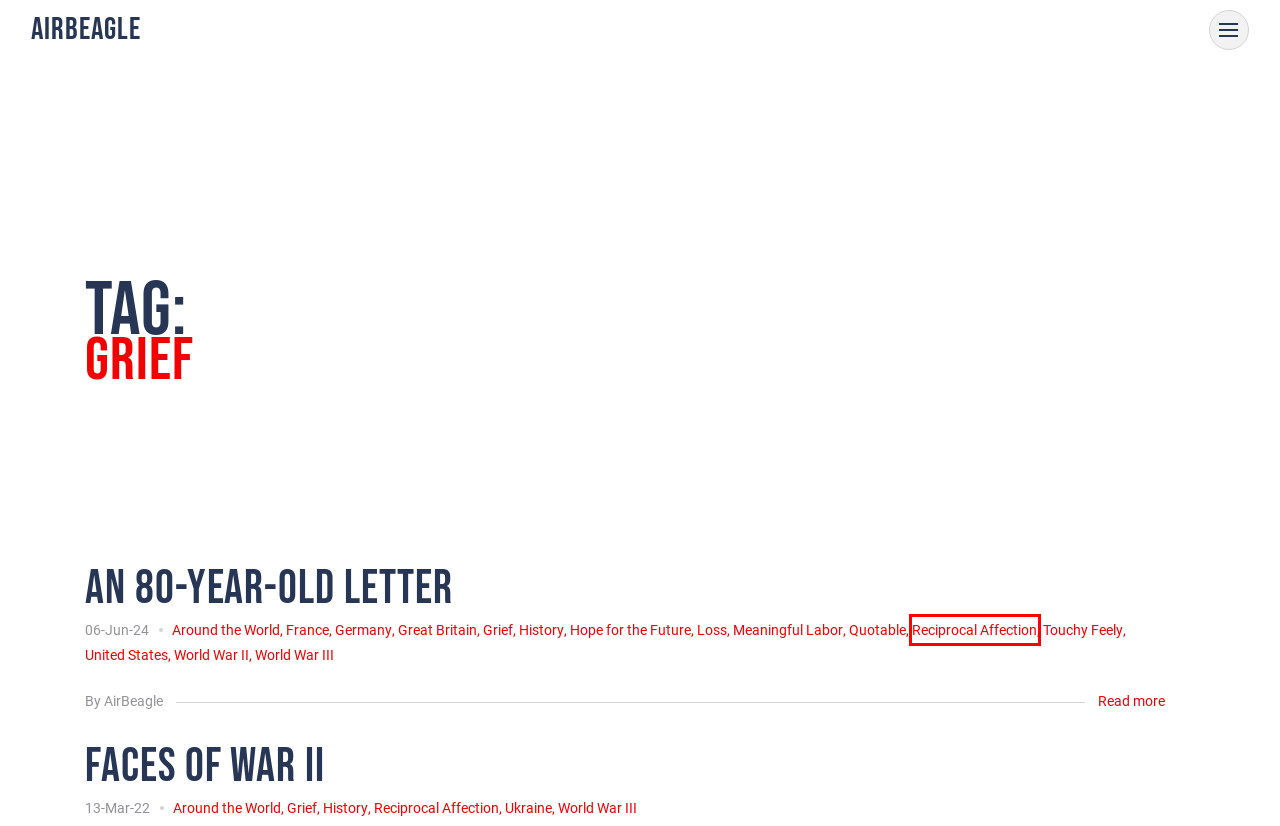You are looking at a screenshot of a webpage with a red bounding box around an element. Determine the best matching webpage description for the new webpage resulting from clicking the element in the red bounding box. Here are the descriptions:
A. France – AirBeagle
B. Hope for the Future – AirBeagle
C. Reciprocal Affection – AirBeagle
D. Touchy Feely – AirBeagle
E. AirBeagle – Since 1963.-ish. At around 6:12 a.m.
F. Germany – AirBeagle
G. Around the World – AirBeagle
H. Loss – AirBeagle

C